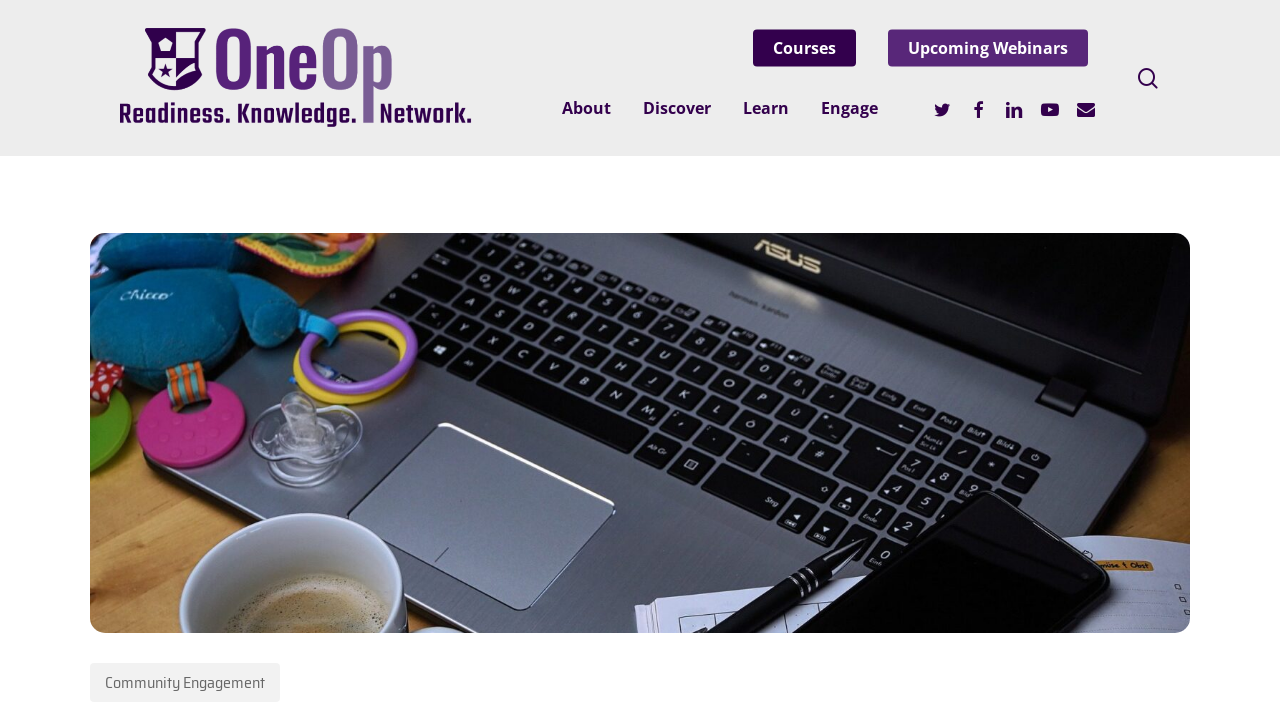Please locate the bounding box coordinates of the element that should be clicked to complete the given instruction: "follow on twitter".

[0.722, 0.135, 0.75, 0.168]